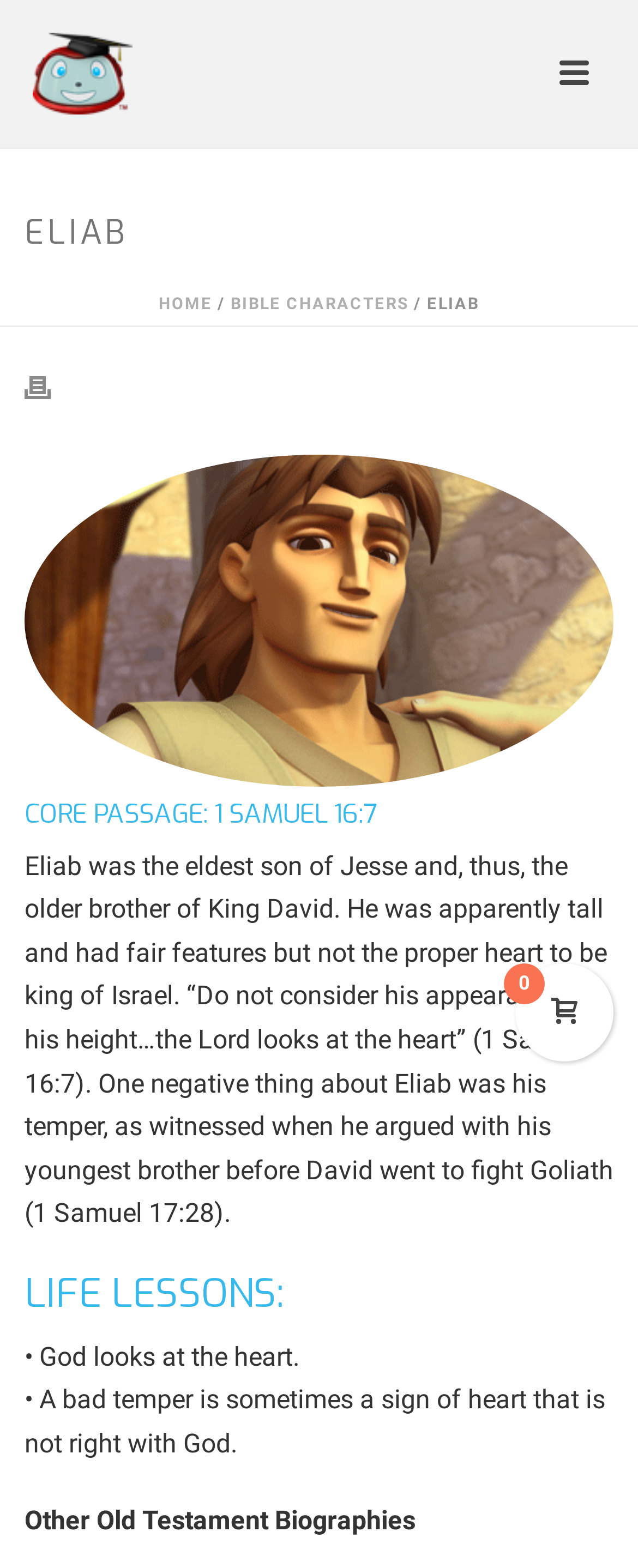Summarize the webpage in an elaborate manner.

This webpage is about Eliab, a biblical figure, and is part of the Superbook Academy Australia. At the top, there is a banner image with a caption "Witness the Bible come alive for your students." Below the banner, the title "ELIAB" is prominently displayed. 

To the right of the title, there is a navigation menu with links to "HOME", "BIBLE CHARACTERS", and a separator. The current page is indicated by the text "/ ELIAB" next to the "BIBLE CHARACTERS" link.

On the left side, there is a section with a "Print" link, accompanied by a small printer icon. Below this section, the core passage "1 SAMUEL 16:7" is highlighted, followed by a brief description of Eliab, including his family background and physical appearance. The passage also mentions that God looks at the heart, not appearance or height.

Further down, there are two more references to Bible passages, "1 Samuel 16:7" and "1 Samuel 17:28", which describe Eliab's temper and his argument with his brother David. 

The "LIFE LESSONS" section is headed by a subheading, followed by two bullet points: "God looks at the heart" and "A bad temper is sometimes a sign of heart that is not right with God."

At the bottom of the page, there is a link to "Other Old Testament Biographies". On the right side, there are three links with accompanying images, but their purposes are not clear from the text.